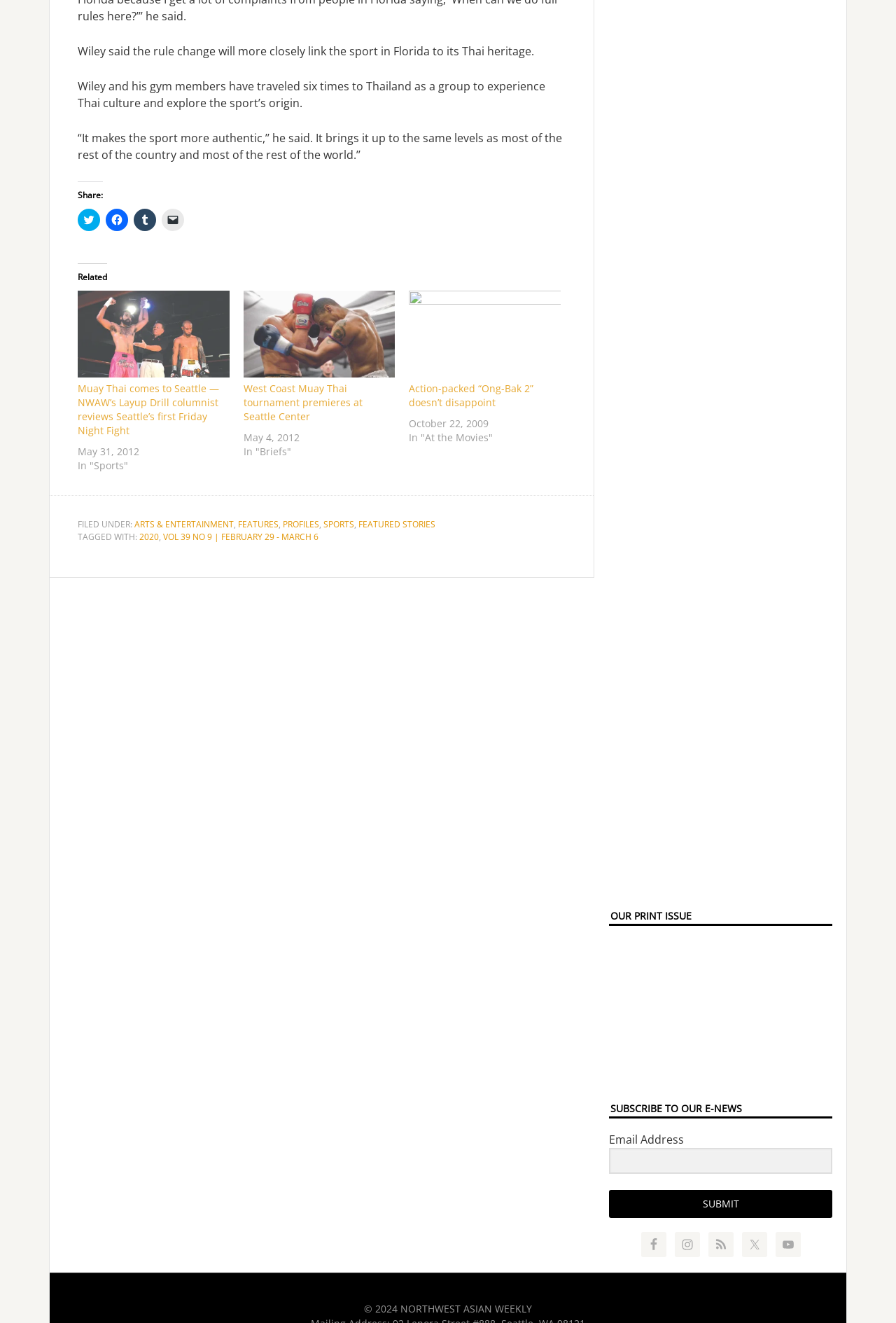How many images are related to Muay Thai?
Refer to the screenshot and respond with a concise word or phrase.

3